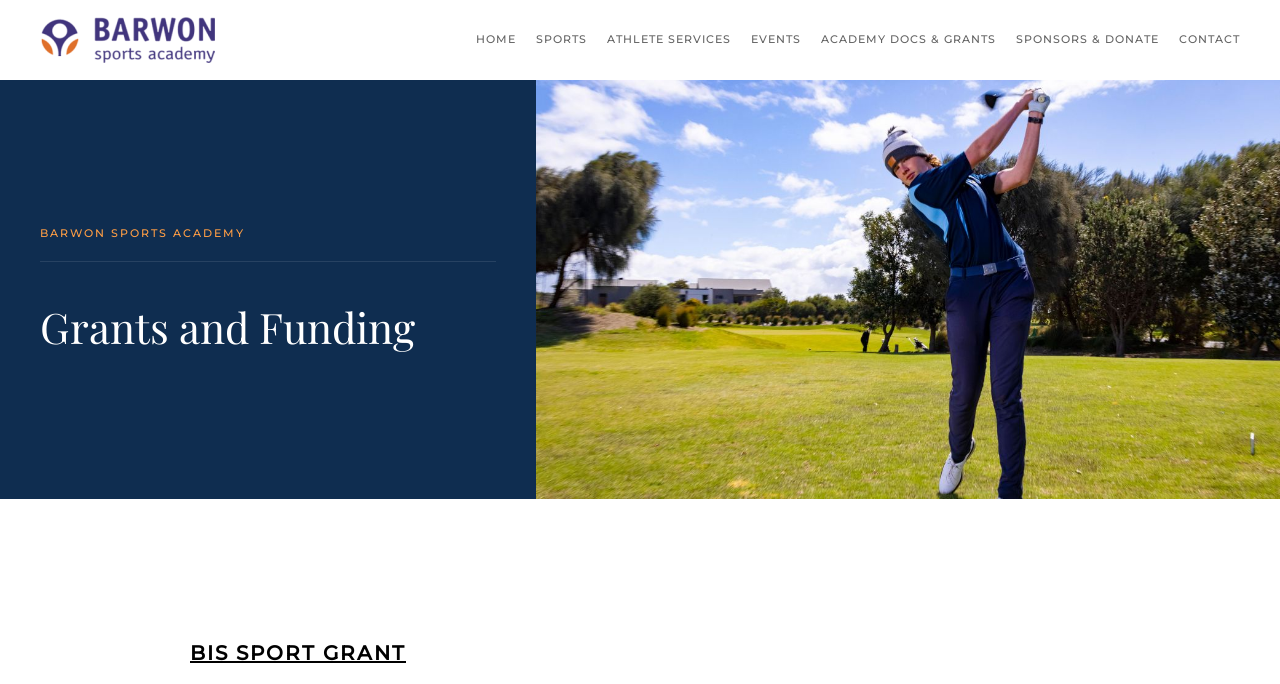Determine the bounding box coordinates of the area to click in order to meet this instruction: "Submit the contact form".

None